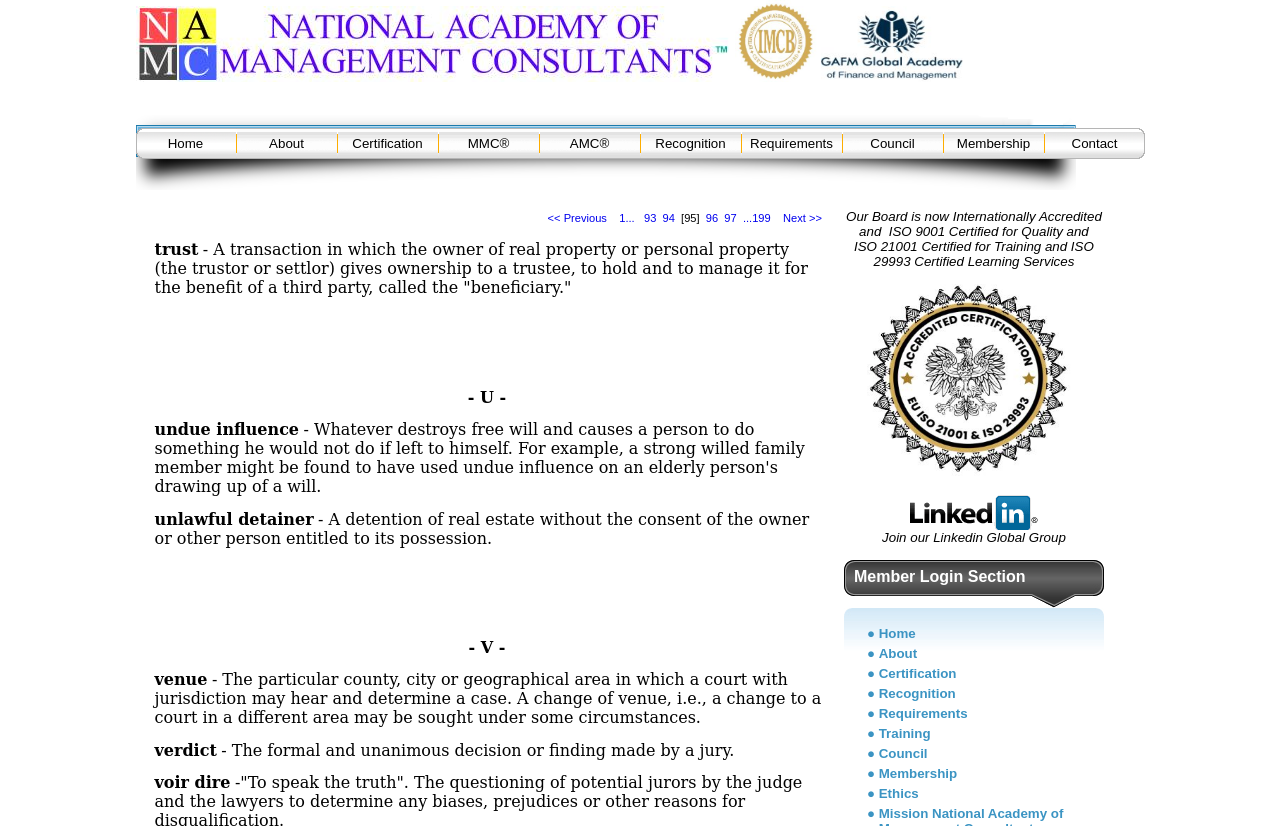Describe every aspect of the webpage comprehensively.

The webpage appears to be a professional website related to management consulting, with a focus on certification and accreditation. At the top of the page, there is a logo section with three images: "NATIONAL ACADEMY OF CERTIFIED MANAGEMENT CONSULTANTS", "MANAGEMENT CONSULTANTS ASSOCIATION", and "GAFM". 

Below the logo section, there is a navigation menu with links to various pages, including "Home", "About", "Certification", "MMC®", "AMC®", "Recognition", "Requirements", "Council", "Membership", and "Contact". 

On the left side of the page, there is a section with a heading that reads "trust" and a brief definition of the term. This section also includes other definitions related to real estate and law, such as "undue influence", "unlawful detainer", "venue", "verdict", and "voir dire". 

In the middle of the page, there is a section with a heading that reads "- U -" and another section with a heading that reads "- V -". These sections appear to be a glossary or dictionary of terms related to management consulting, law, and real estate. 

At the bottom of the page, there is a section with a heading that reads "Our Board is now Internationally Accredited and ISO 9001 Certified for Quality and ISO 21001 Certified for Training and ISO 29993 Certified Learning Services". This section appears to be highlighting the accreditation and certification of the organization's board.